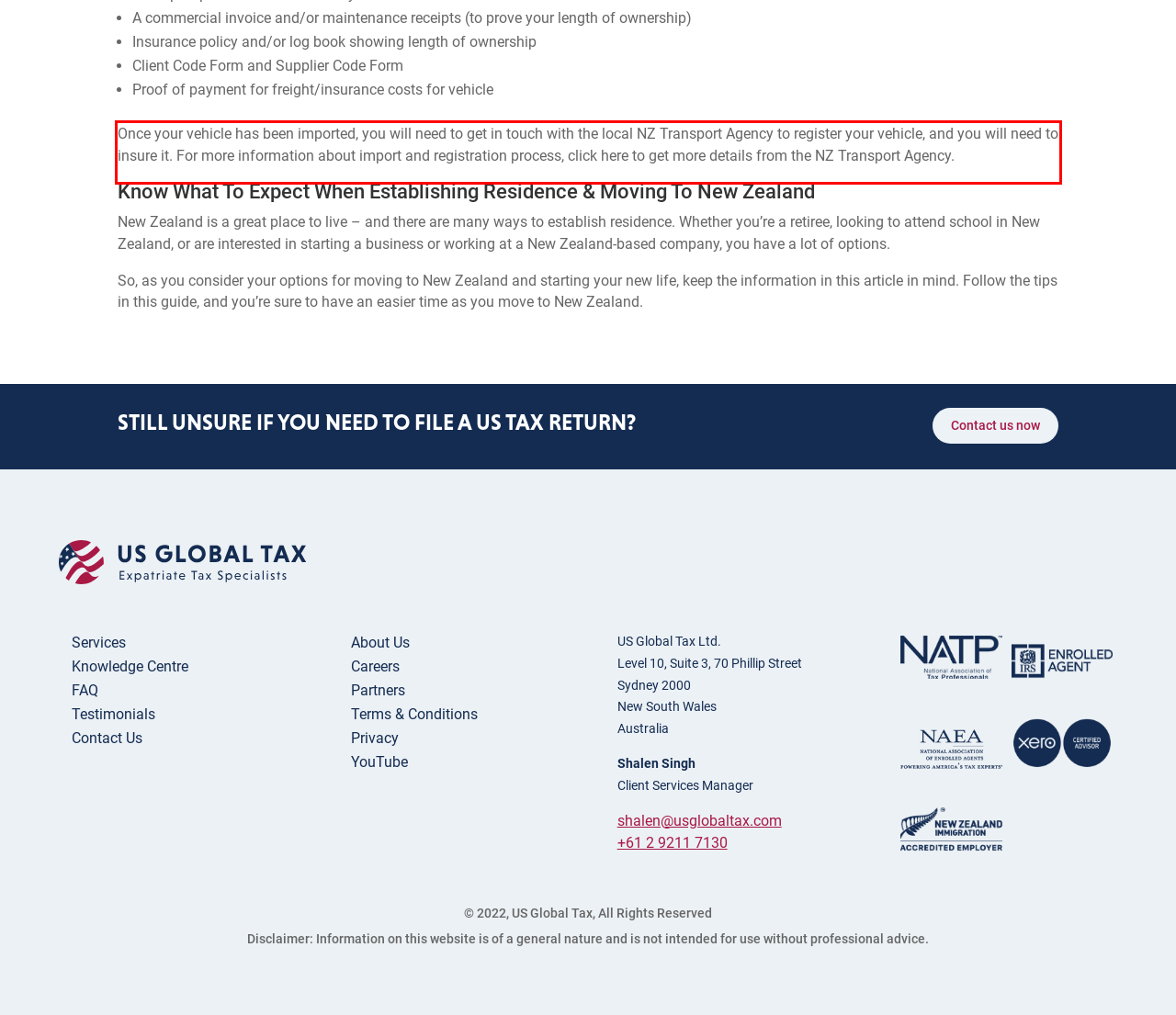The screenshot you have been given contains a UI element surrounded by a red rectangle. Use OCR to read and extract the text inside this red rectangle.

Once your vehicle has been imported, you will need to get in touch with the local NZ Transport Agency to register your vehicle, and you will need to insure it. For more information about import and registration process, click here to get more details from the NZ Transport Agency.